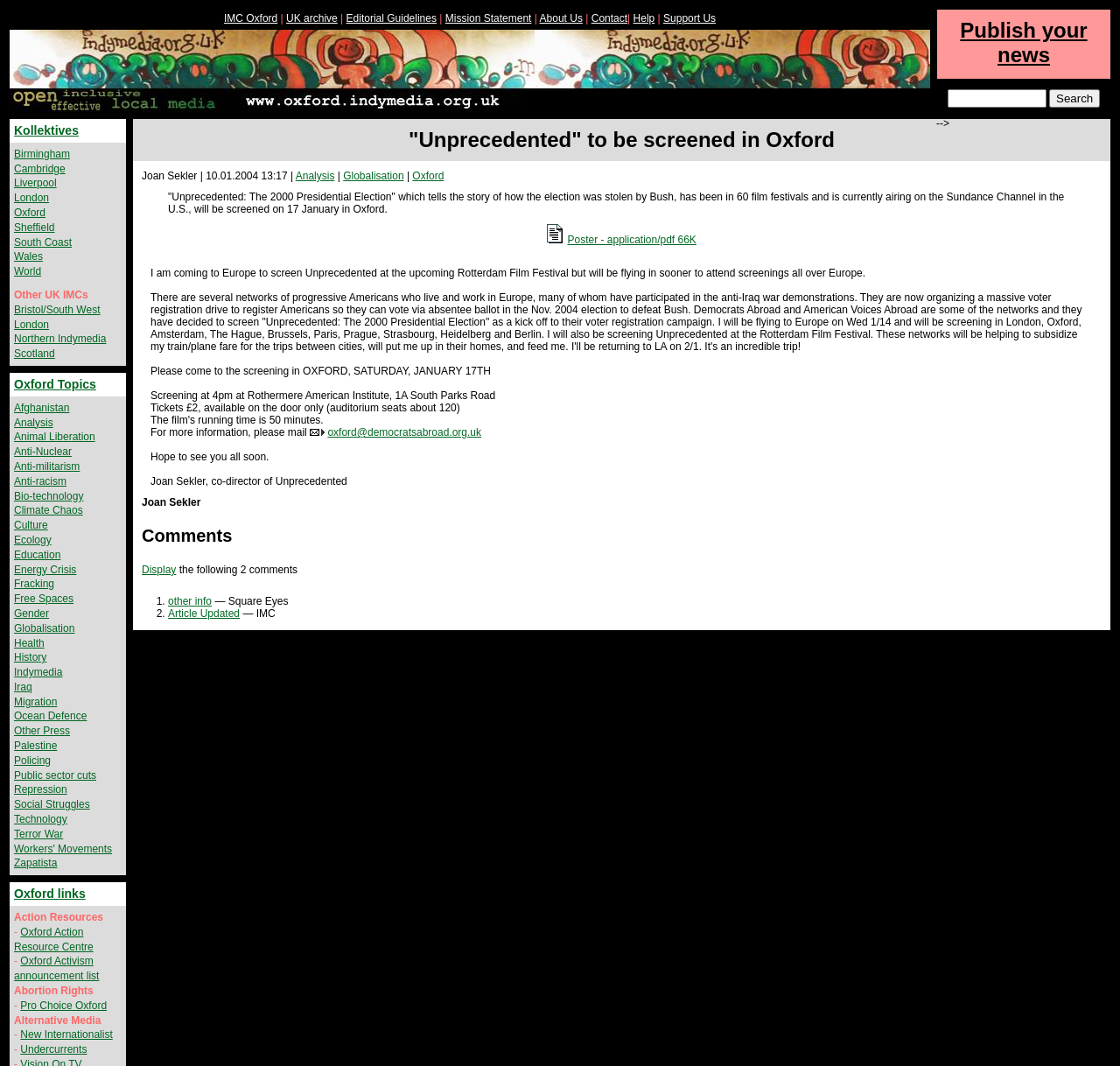What is the email address to contact for more information?
Please give a detailed and elaborate explanation in response to the question.

The email address to contact for more information is mentioned in the paragraph that starts with 'For more information, please mail' as oxford@democratsabroad.org.uk.